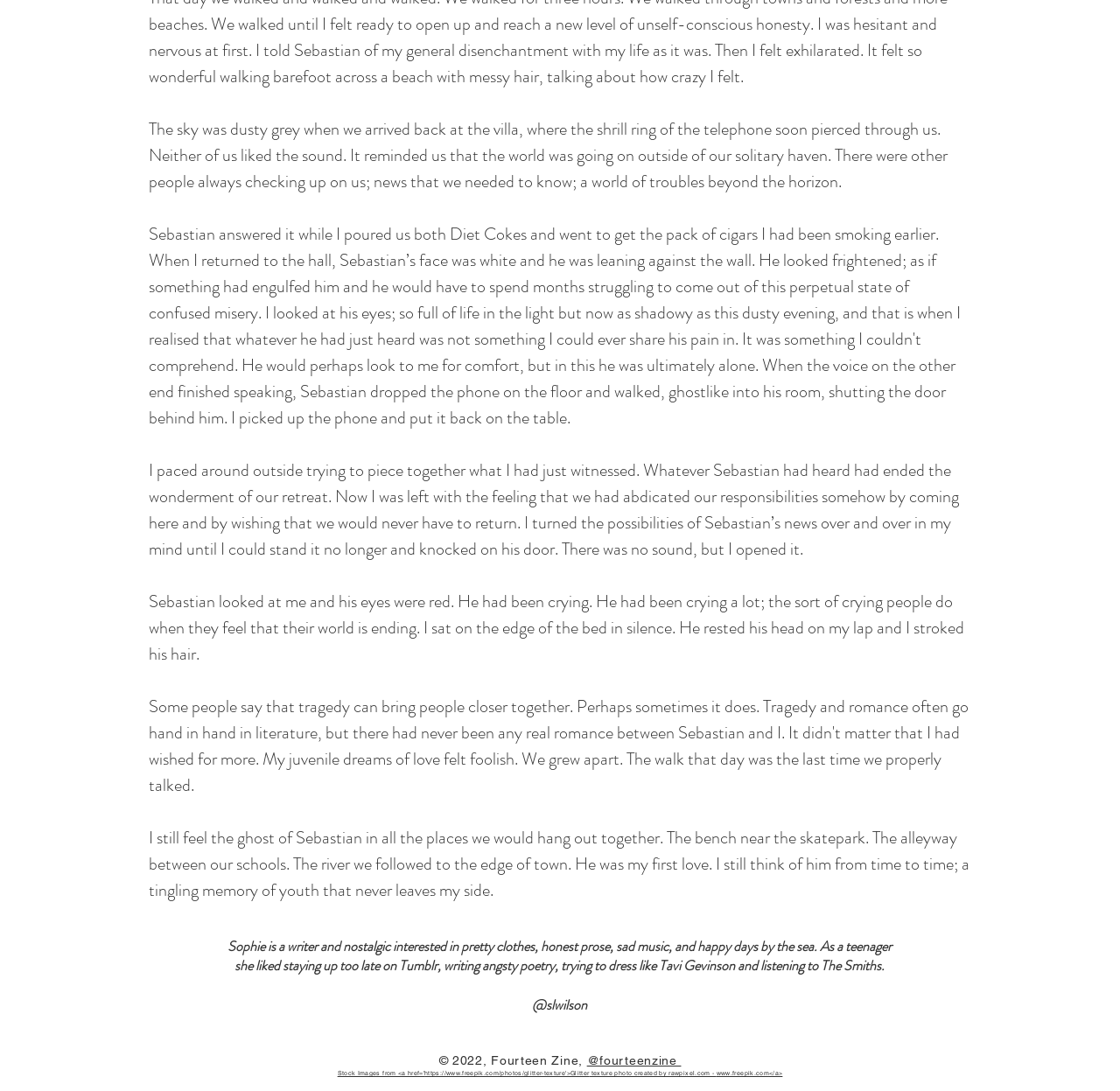Provide a short answer using a single word or phrase for the following question: 
What is the name of the publication?

Fourteen Zine